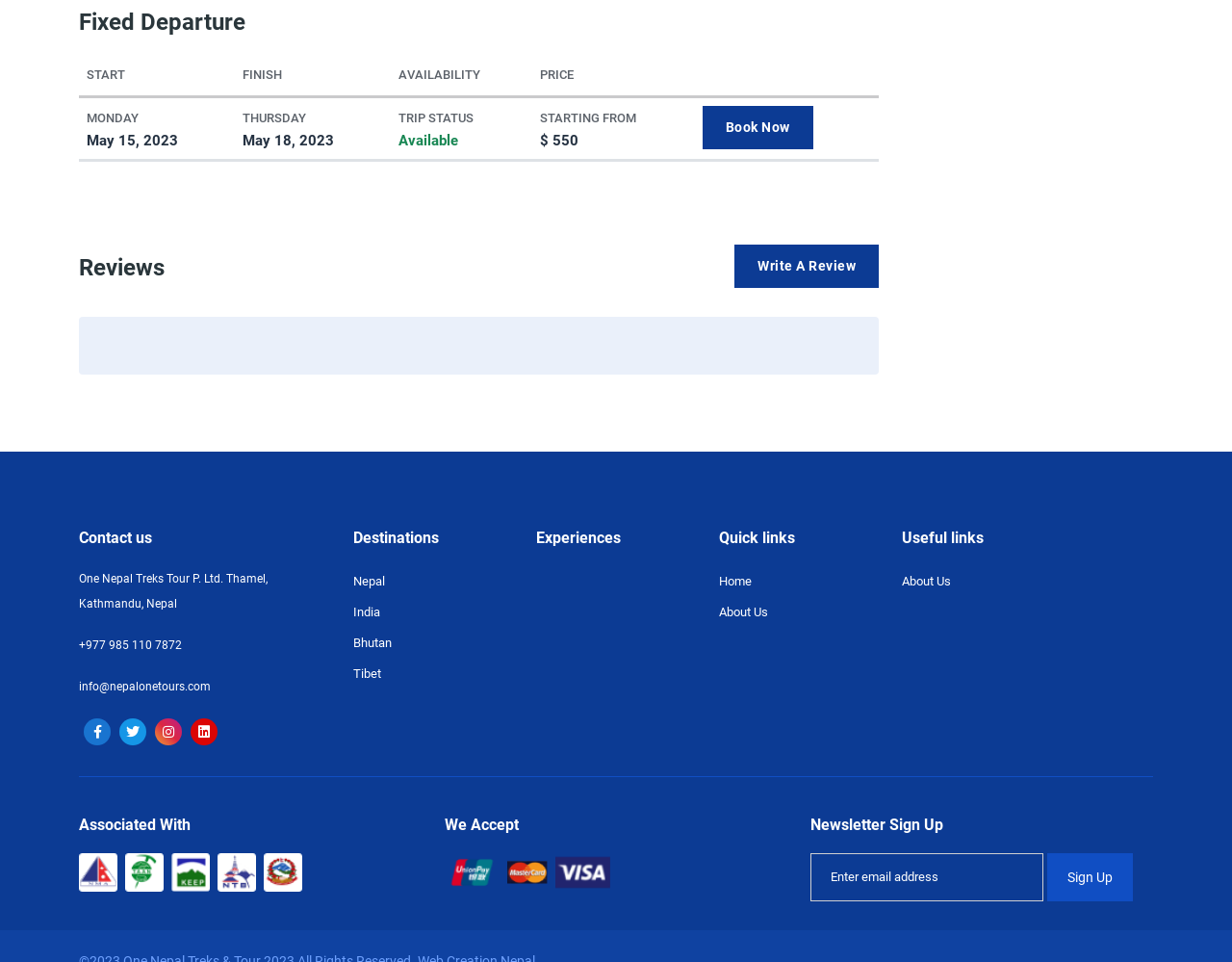Identify the bounding box coordinates of the section that should be clicked to achieve the task described: "Write a review".

[0.596, 0.254, 0.713, 0.299]